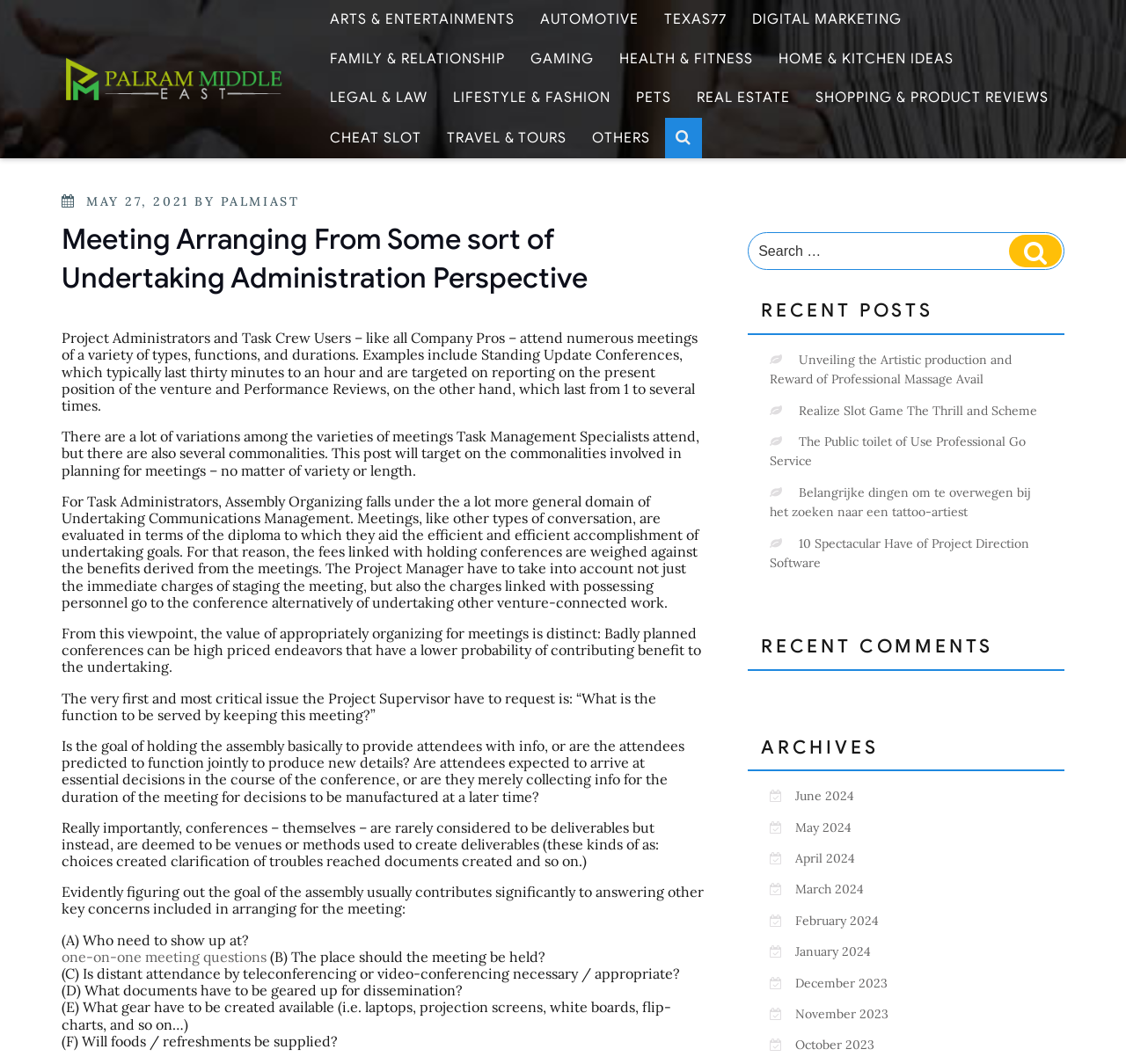What is the main heading displayed on the webpage? Please provide the text.

Meeting Arranging From Some sort of Undertaking Administration Perspective